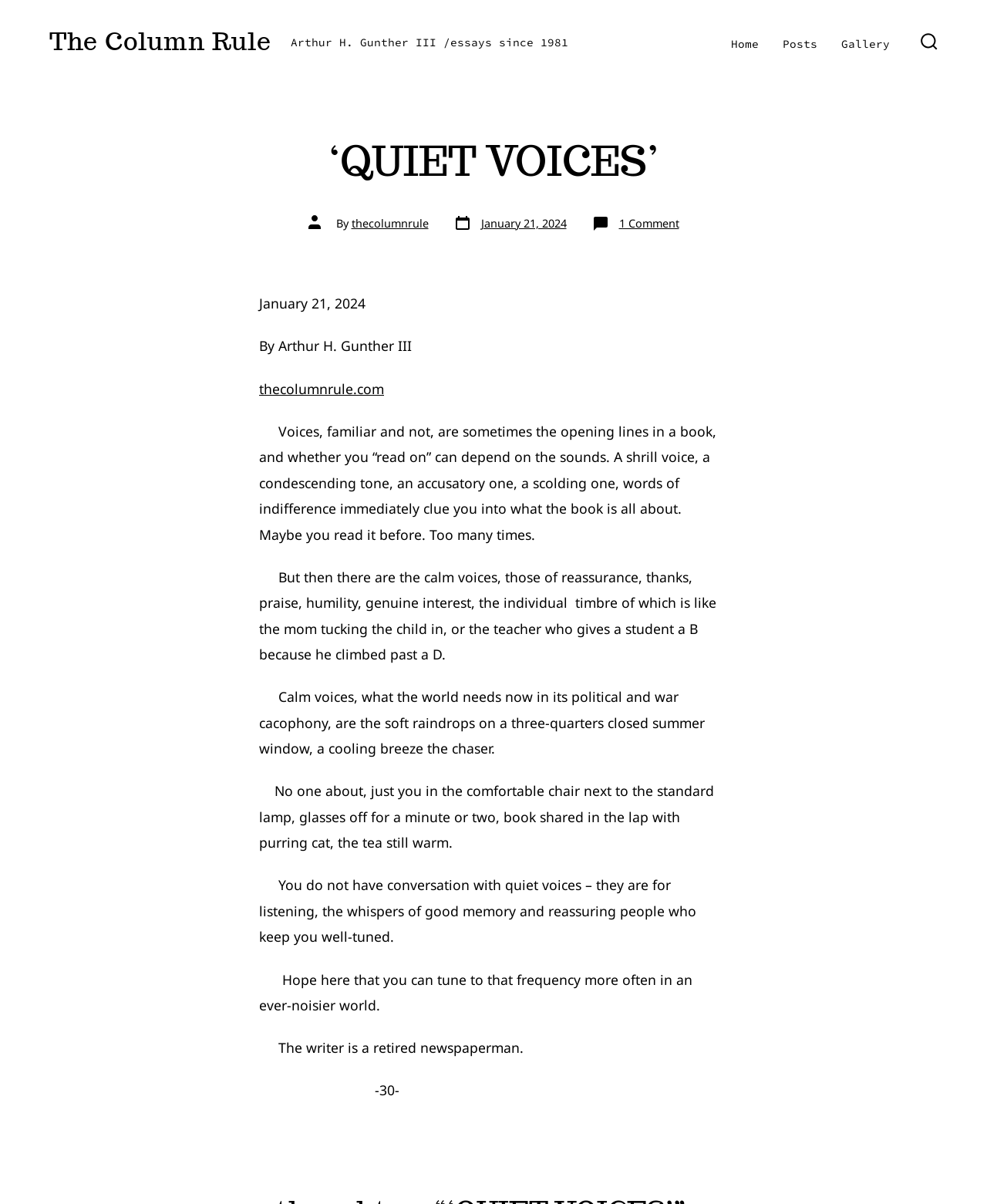Please find the bounding box coordinates of the clickable region needed to complete the following instruction: "Click the SEARCH TOGGLE button". The bounding box coordinates must consist of four float numbers between 0 and 1, i.e., [left, top, right, bottom].

[0.924, 0.02, 0.959, 0.051]